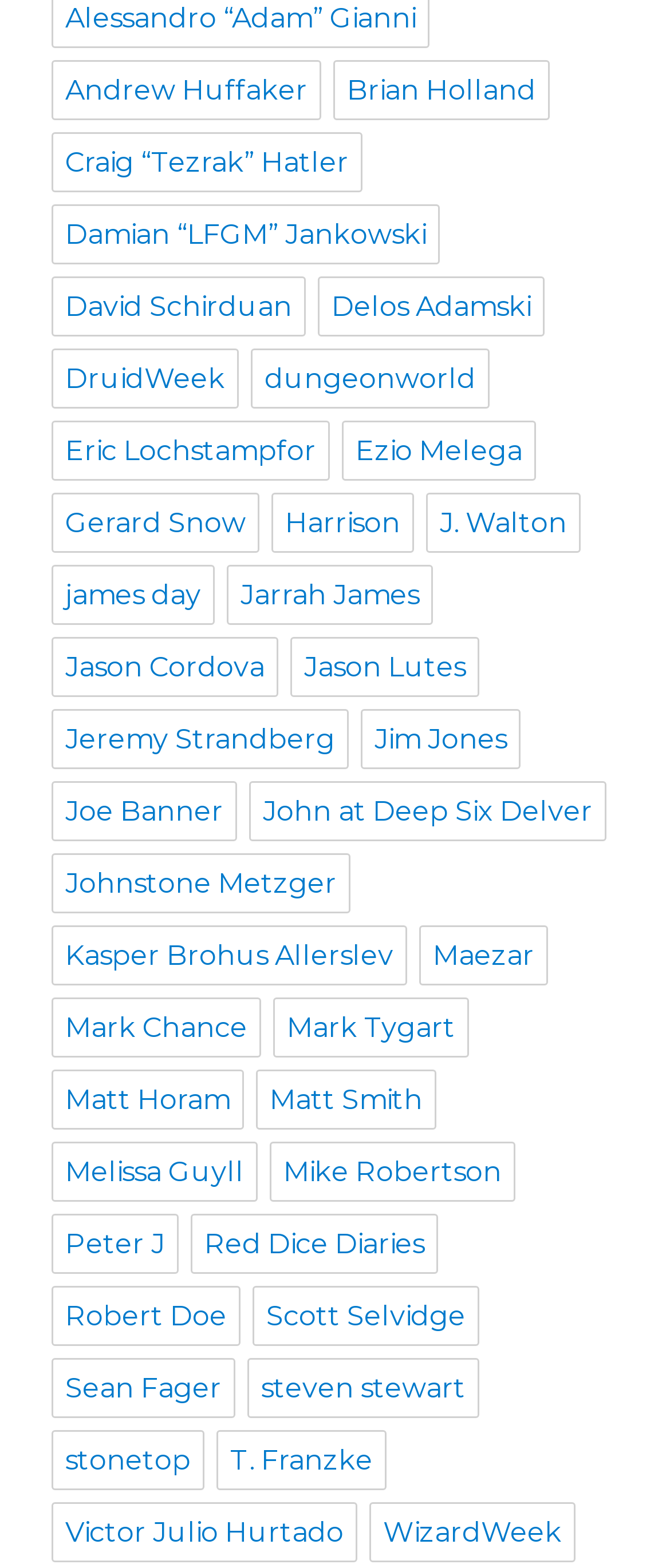Locate the bounding box coordinates of the clickable region necessary to complete the following instruction: "View WizardWeek's page". Provide the coordinates in the format of four float numbers between 0 and 1, i.e., [left, top, right, bottom].

[0.551, 0.958, 0.859, 0.997]